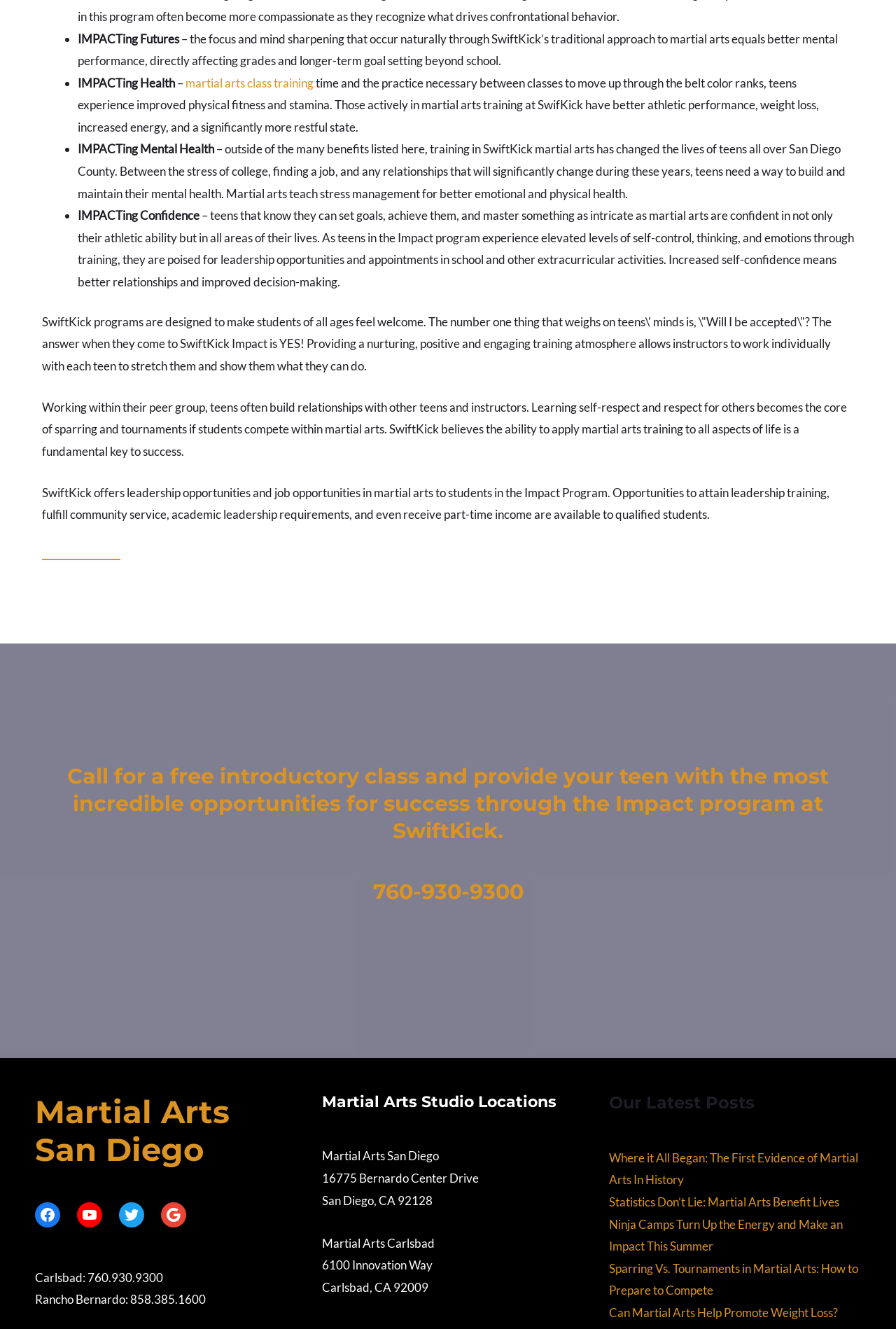What is one of the benefits of martial arts training at SwiftKick?
Please provide a single word or phrase as your answer based on the screenshot.

Improved physical fitness